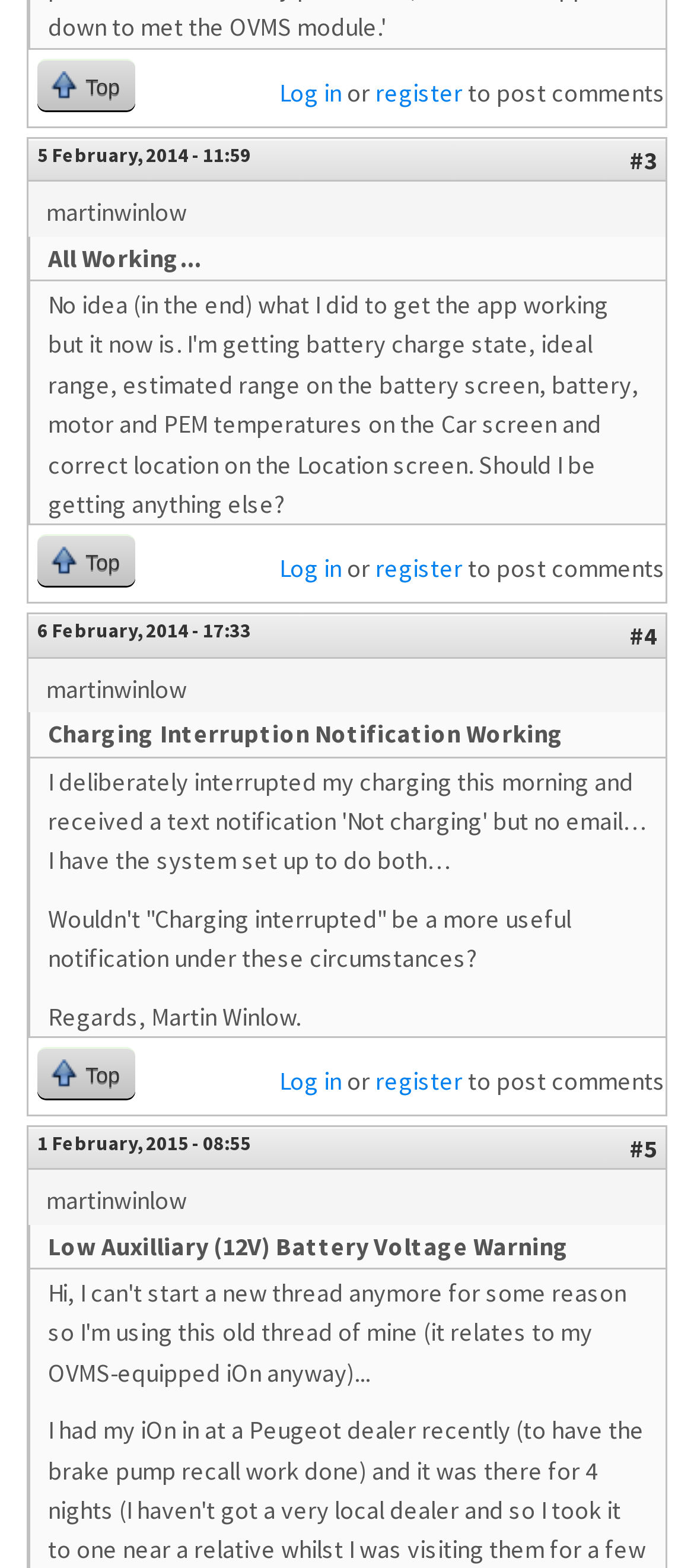What is the username of the user who posted the first comment?
Refer to the image and give a detailed response to the question.

I looked at the first comment section and found the username 'martinwinlow' next to the comment text.